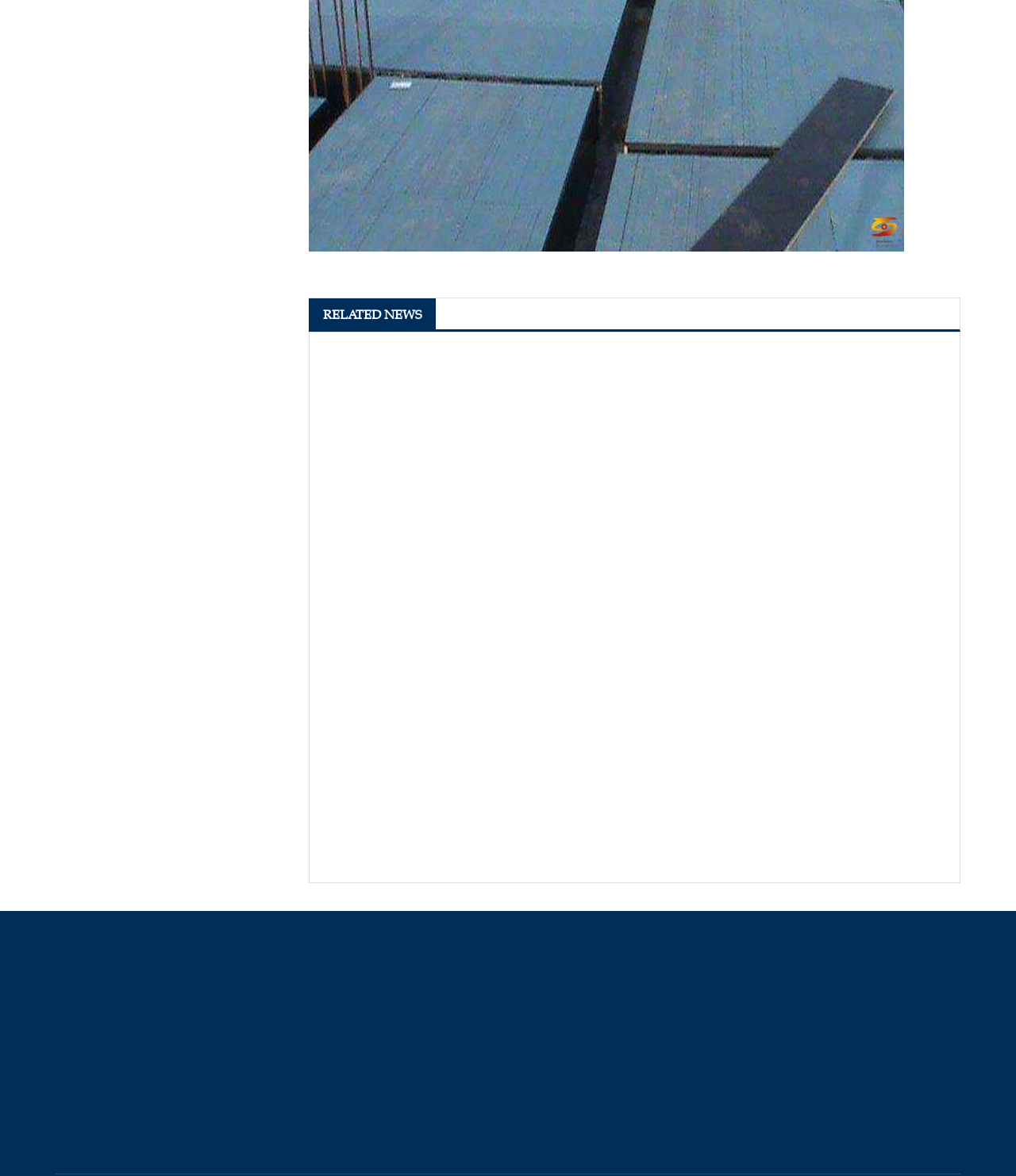Identify the bounding box for the UI element described as: "title="How to use PET strapping"". The coordinates should be four float numbers between 0 and 1, i.e., [left, top, right, bottom].

[0.315, 0.524, 0.509, 0.692]